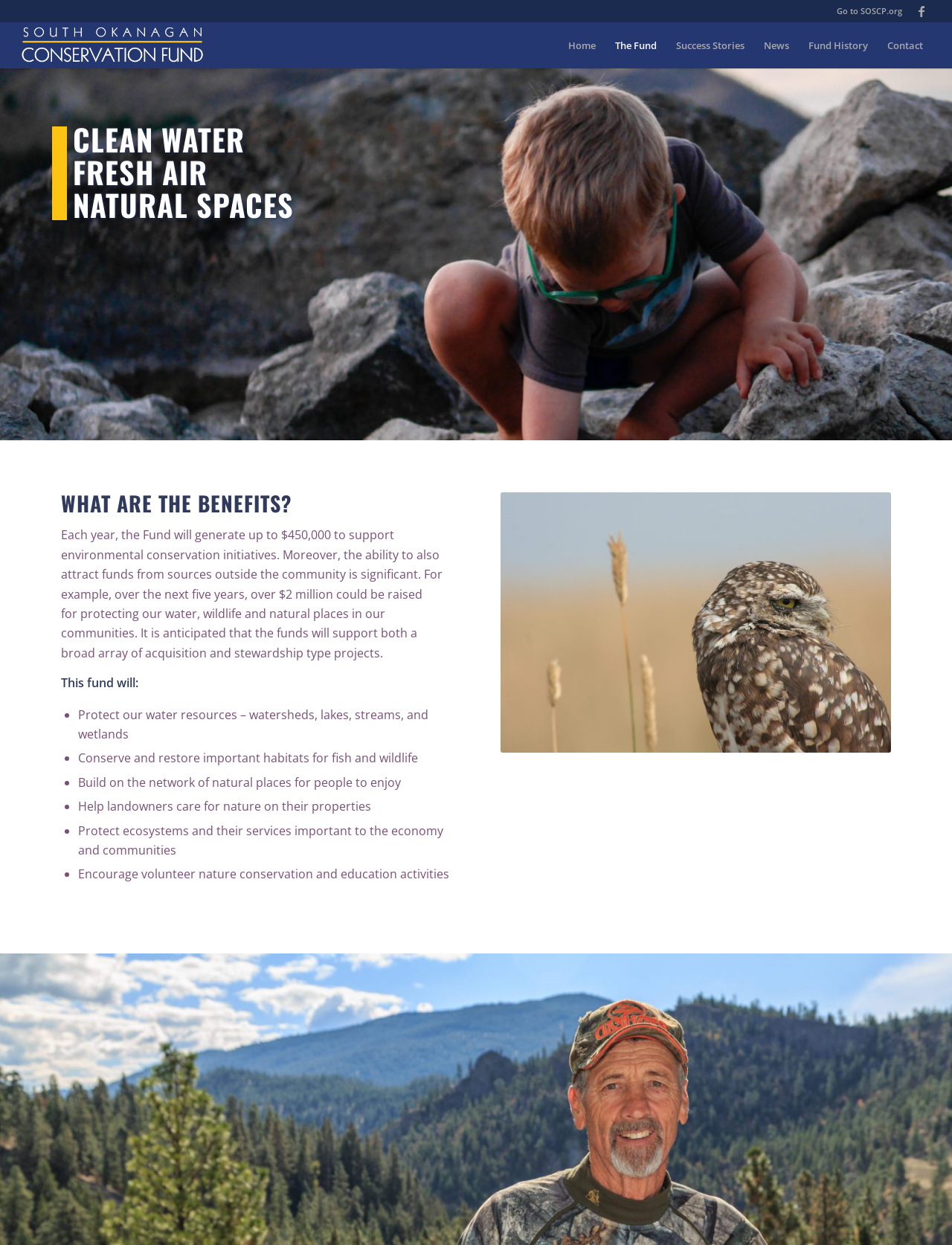Please identify the bounding box coordinates of the clickable area that will allow you to execute the instruction: "Go to Facebook".

[0.957, 0.0, 0.98, 0.018]